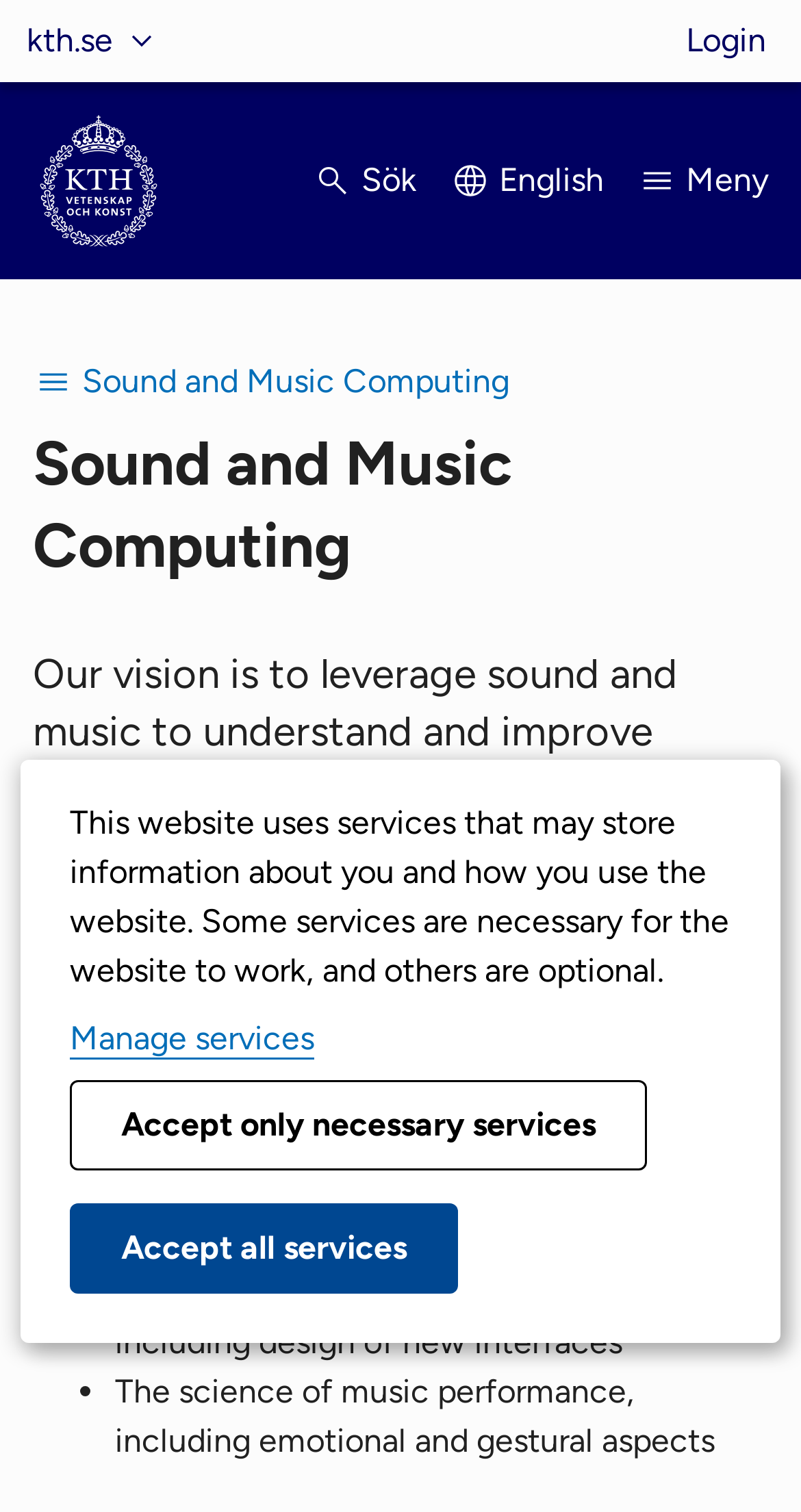Find the UI element described as: "Share on Linkedin" and predict its bounding box coordinates. Ensure the coordinates are four float numbers between 0 and 1, [left, top, right, bottom].

None